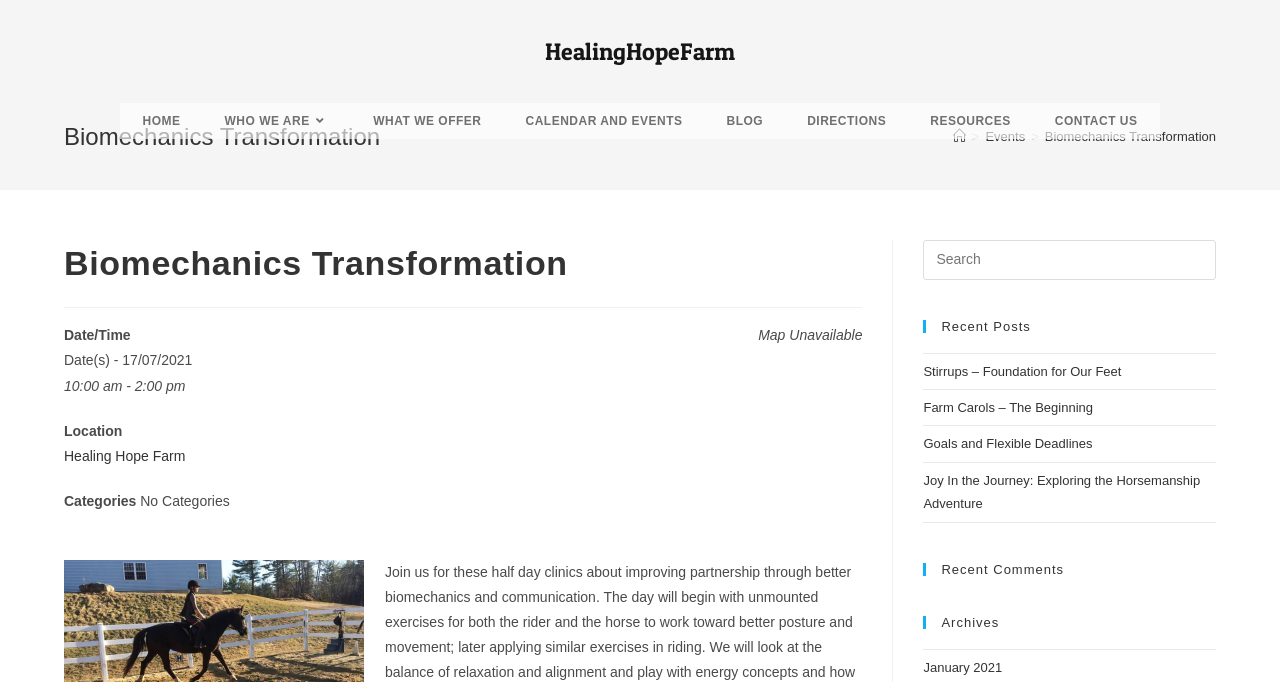Use one word or a short phrase to answer the question provided: 
What is the name of the farm?

Healing Hope Farm